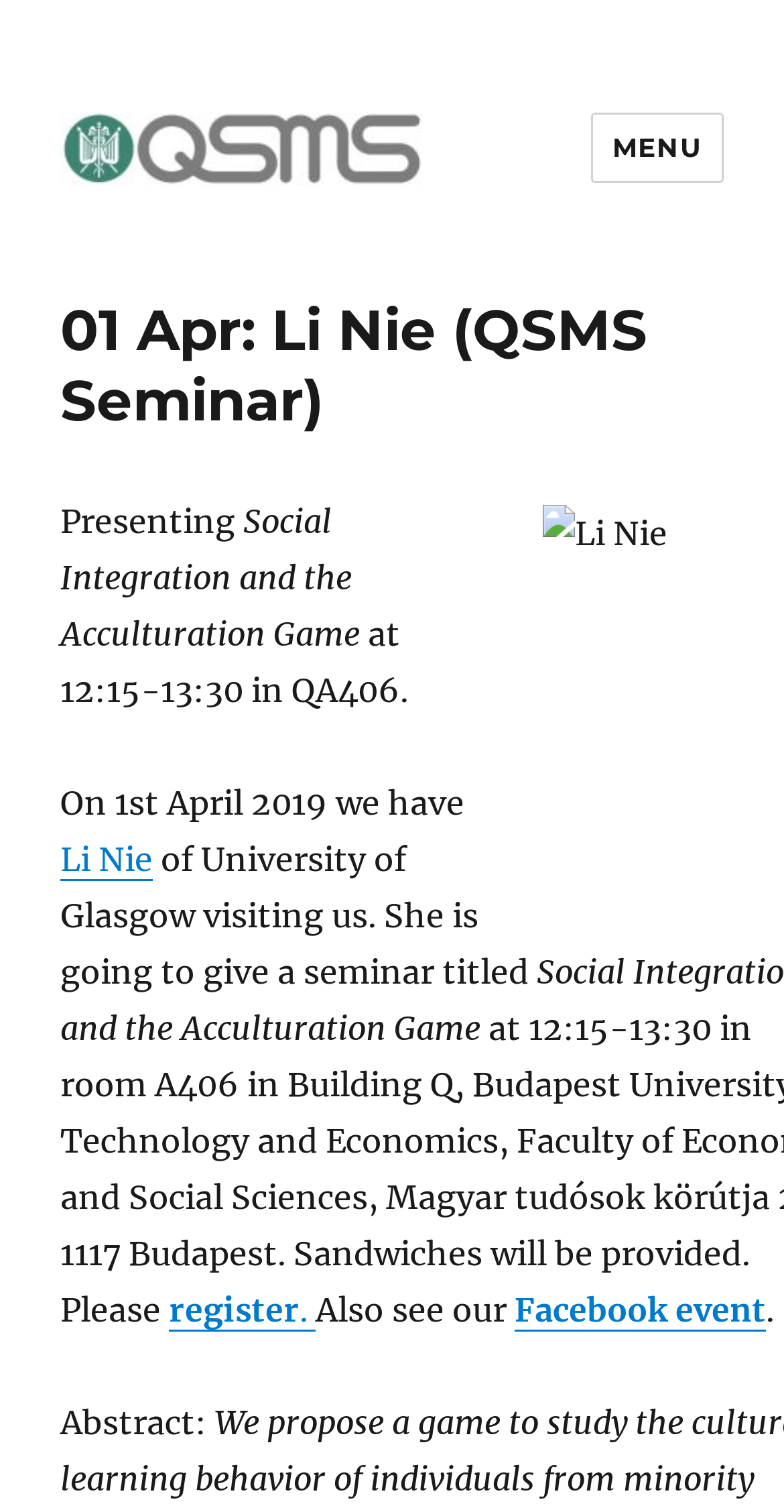Who is the speaker of the seminar?
Use the image to answer the question with a single word or phrase.

Li Nie